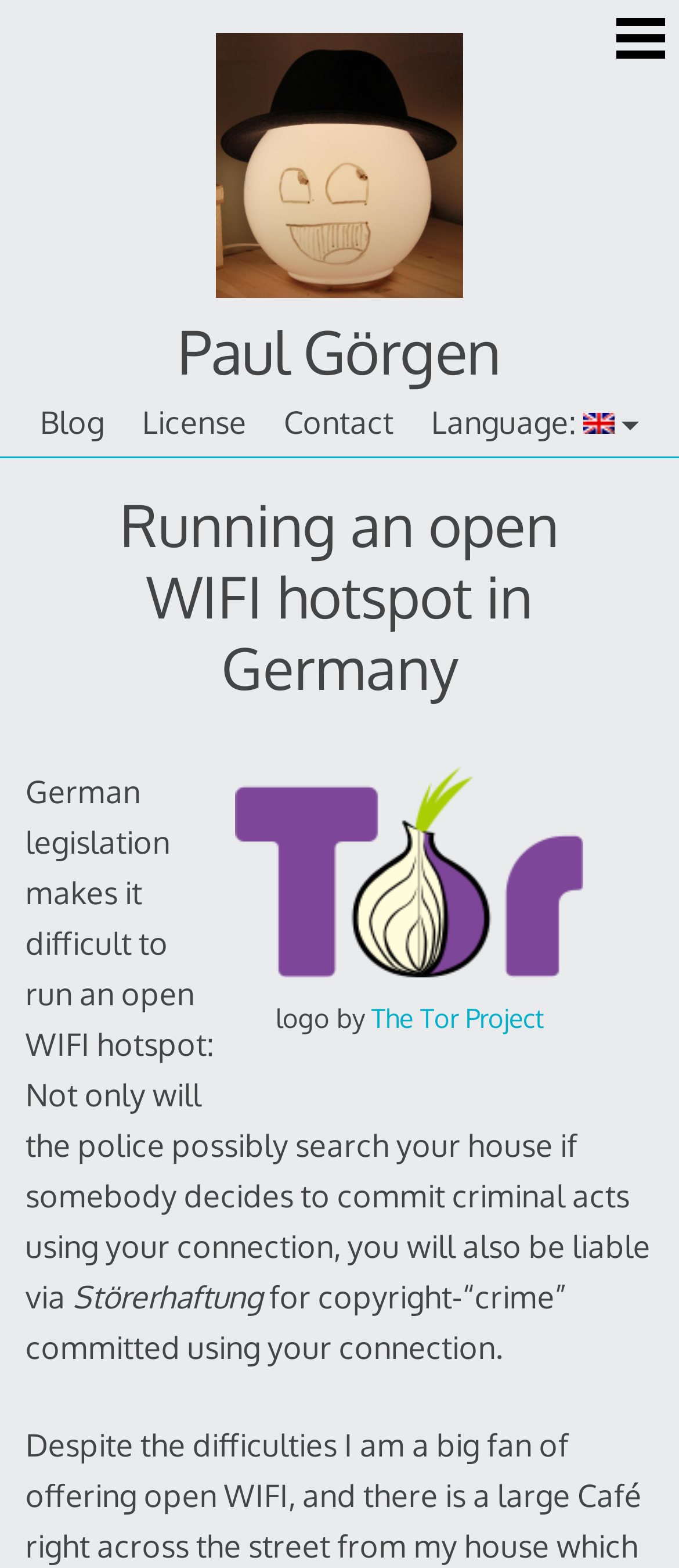Create an elaborate caption that covers all aspects of the webpage.

The webpage is about running an open WIFI hotspot in Germany, with a focus on the challenges posed by German legislation. At the top right corner, there is a button to show the sidebar, accompanied by a small image. Below this, the author's name, Paul Görgen, is prominently displayed as a heading and a link.

The webpage has a navigation menu with links to the blog, license, contact, and language options, including an English language option indicated by a small flag icon. 

The main content of the webpage is divided into two sections. The first section has a heading that repeats the title of the webpage, "Running an open WIFI hotspot in Germany". Below this, there is a figure with a logo from The Tor Project, accompanied by a caption and a link to The Tor Project.

The second section consists of a block of text that explains the difficulties of running an open WIFI hotspot in Germany, citing the risk of police searches and liability for criminal acts committed using the connection. The text also mentions the concept of "Störerhaftung" and its relation to copyright infringement.